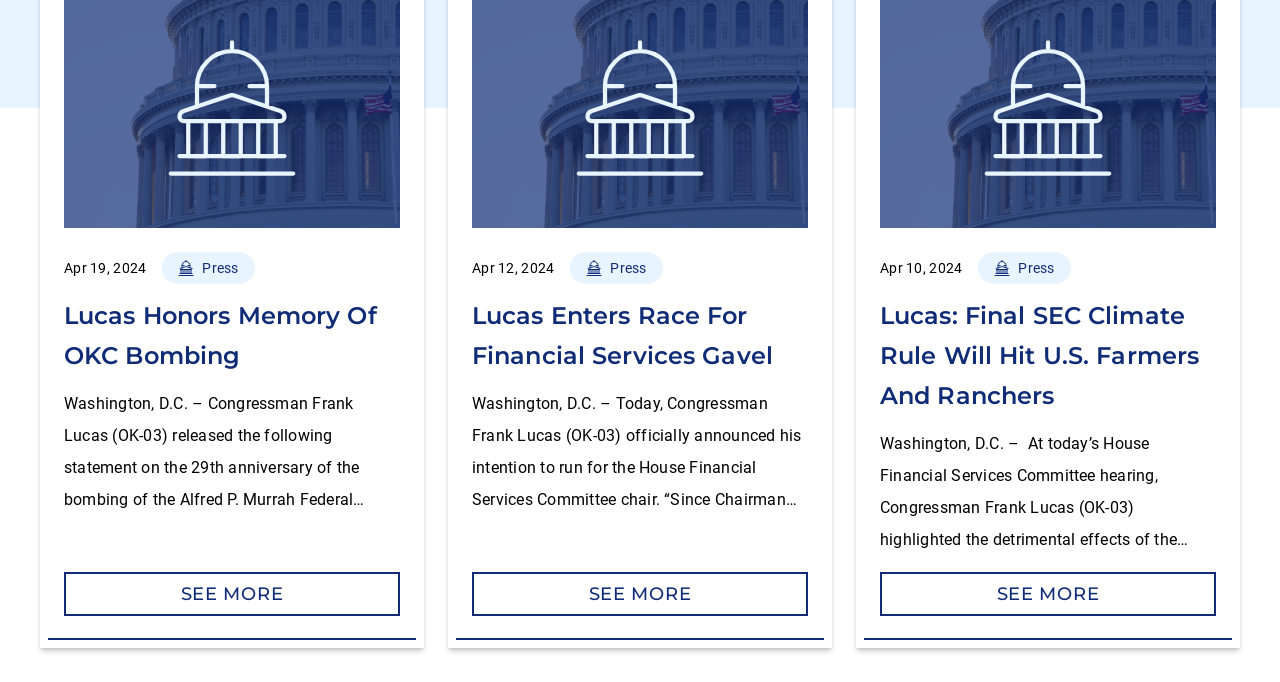What is the name of the person mentioned in the articles?
Please ensure your answer to the question is detailed and covers all necessary aspects.

The articles mention a person named Frank Lucas, who is referred to as 'Congressman Frank Lucas (OK-03)' in the first article.